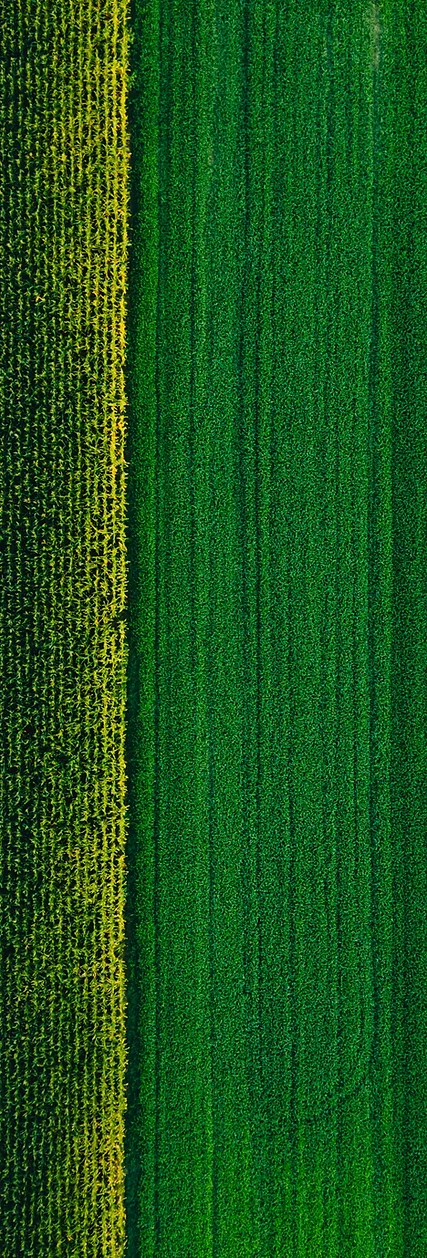Explain the image thoroughly, mentioning every notable detail.

This captivating image showcases a vibrant aerial view of agricultural land, divided into two distinct sections. To the left, a field of corn is visible, its yellowed foliage suggesting maturity and ready for harvest. This contrasts sharply with the lush, rich green expanse on the right, indicating a different type of crop or perhaps a freshly planted field yet to flourish fully. The division emphasizes the diversity in farming practices, reflective of the themes regarding the intersection of agriculture, climate, and biodiversity. The overall greens and yellows portray not only the beauty of rural landscapes but also highlight the importance of sustainable agricultural practices, a key element in addressing climate challenges and enhancing rural prosperity.